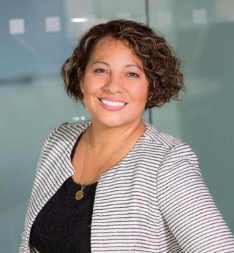Give a concise answer using one word or a phrase to the following question:
What type of wall is in the background?

Glass wall